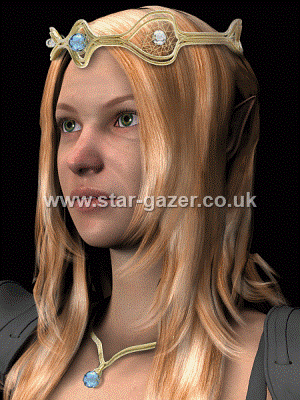What type of ears does Queen Ælthrelntheine have?
Based on the visual details in the image, please answer the question thoroughly.

The caption describes Queen Ælthrelntheine as having 'pointed ears typical of her race', indicating that she has elven features, which are characterized by pointed ears.